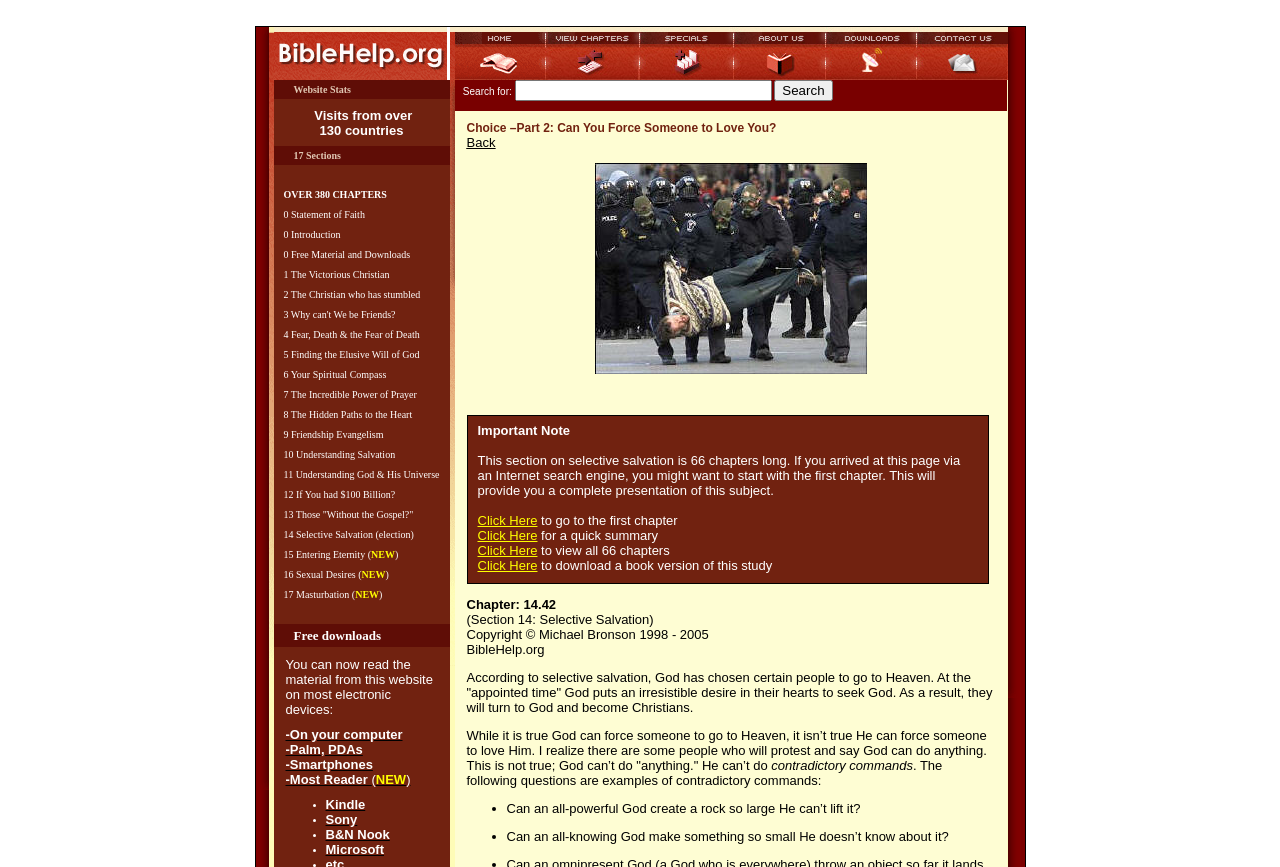Predict the bounding box coordinates for the UI element described as: "The Victorious Christian". The coordinates should be four float numbers between 0 and 1, presented as [left, top, right, bottom].

[0.227, 0.31, 0.304, 0.323]